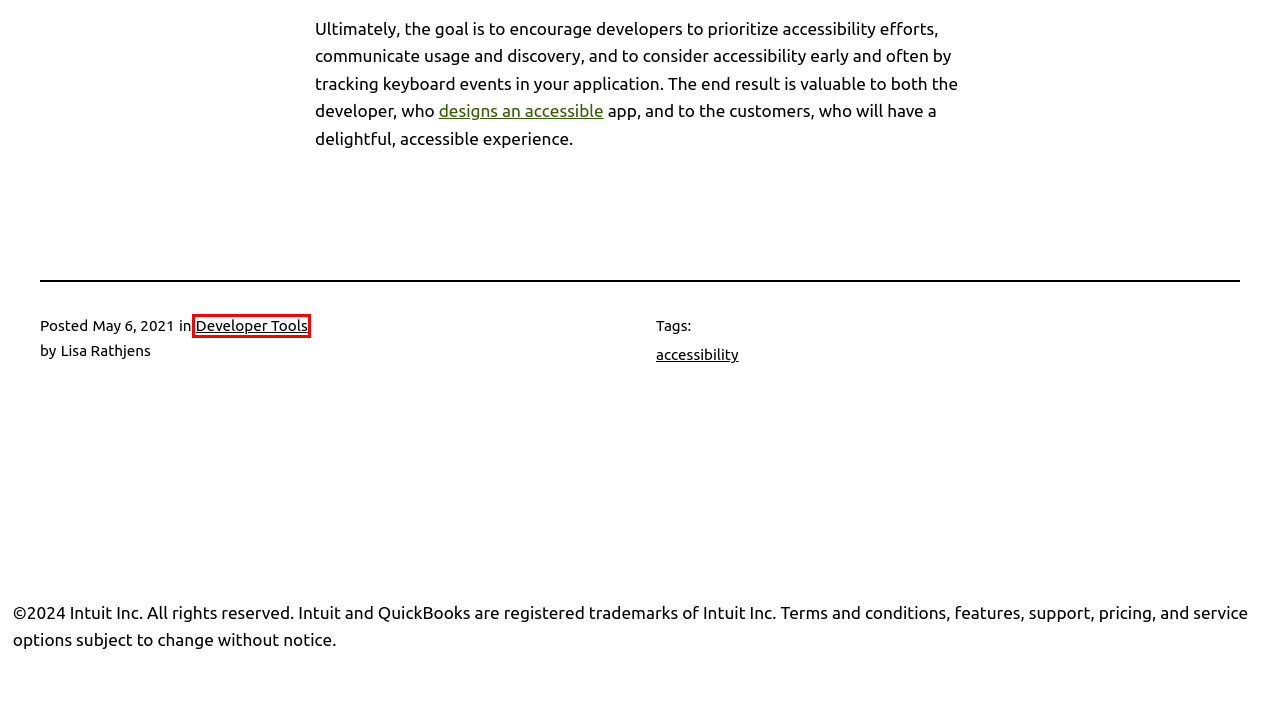You have been given a screenshot of a webpage, where a red bounding box surrounds a UI element. Identify the best matching webpage description for the page that loads after the element in the bounding box is clicked. Options include:
A. Introducing QuickBooks Time: It’s TSheets … with a new name - Intuit Developer Community Blog
B. Setting priorities for accessibility issues - Intuit Developer Community Blog
C. Building an inclusive experience: Why accessibility matters - Intuit Developer Community Blog
D. Helping developers write accessible code - Intuit Developer Community Blog
E. accessibility - Intuit Developer Community Blog
F. 5 tips for making your app accessible - Intuit Developer Community Blog
G. Intuit Developer Community Blog - Intuit Developer Community Blog Intuit Developer Community Blog
H. Developer Tools - Intuit Developer Community Blog

H